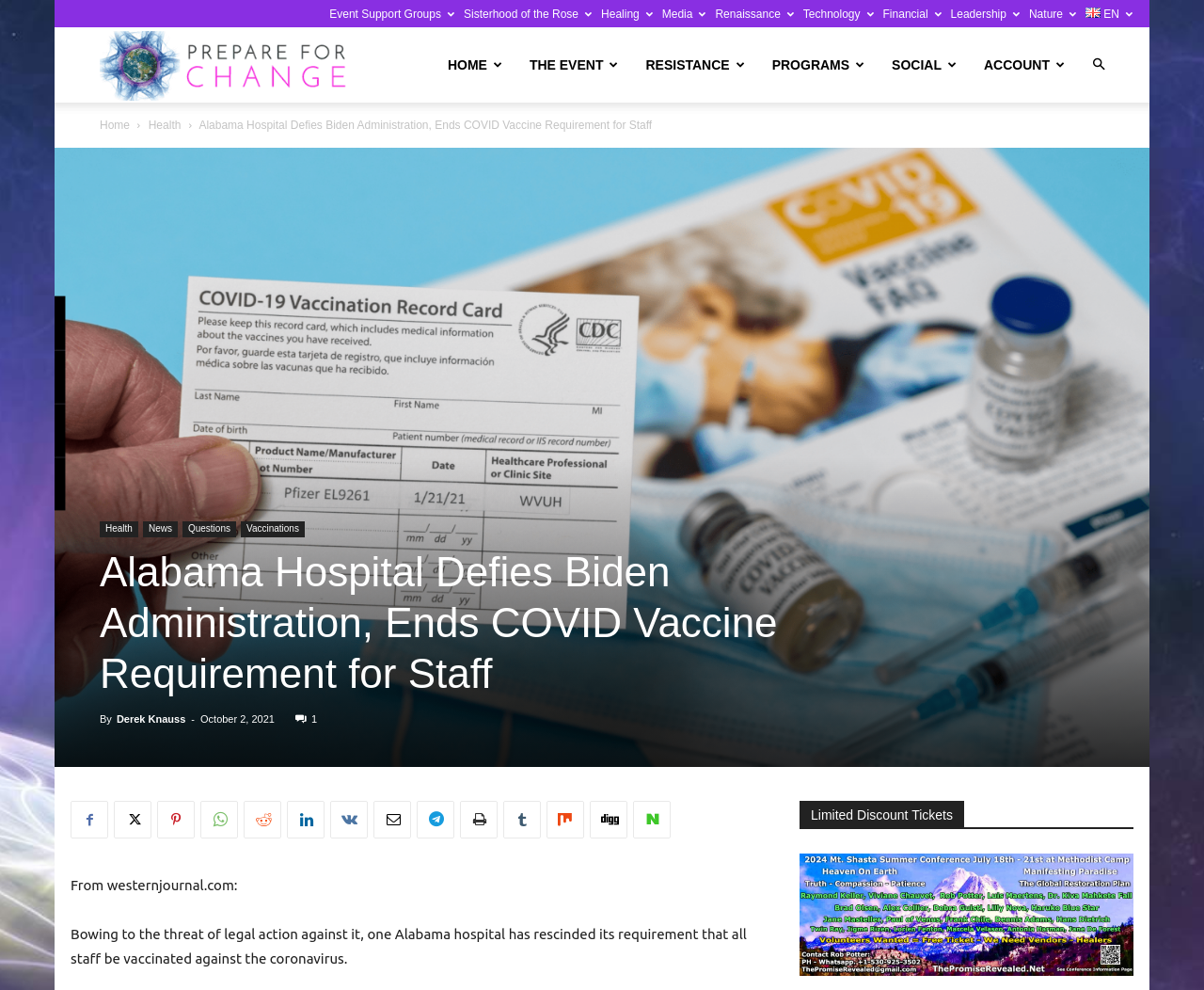Find and provide the bounding box coordinates for the UI element described with: "Derek Knauss".

[0.097, 0.721, 0.154, 0.732]